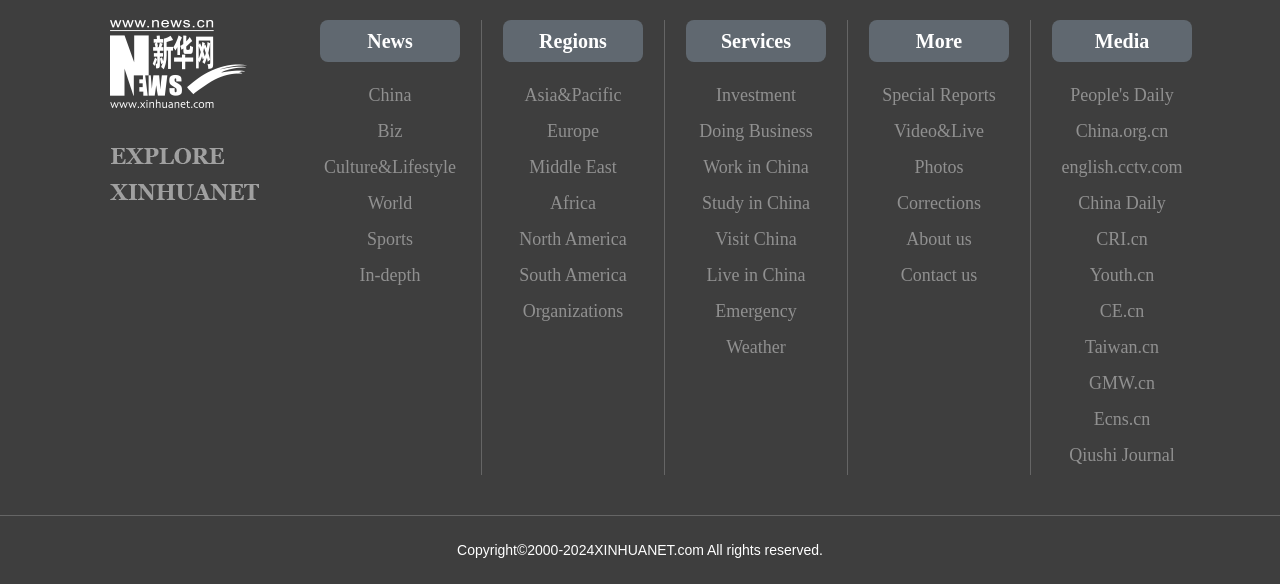Please indicate the bounding box coordinates of the element's region to be clicked to achieve the instruction: "Visit the Asia and Pacific region page". Provide the coordinates as four float numbers between 0 and 1, i.e., [left, top, right, bottom].

[0.393, 0.132, 0.502, 0.194]